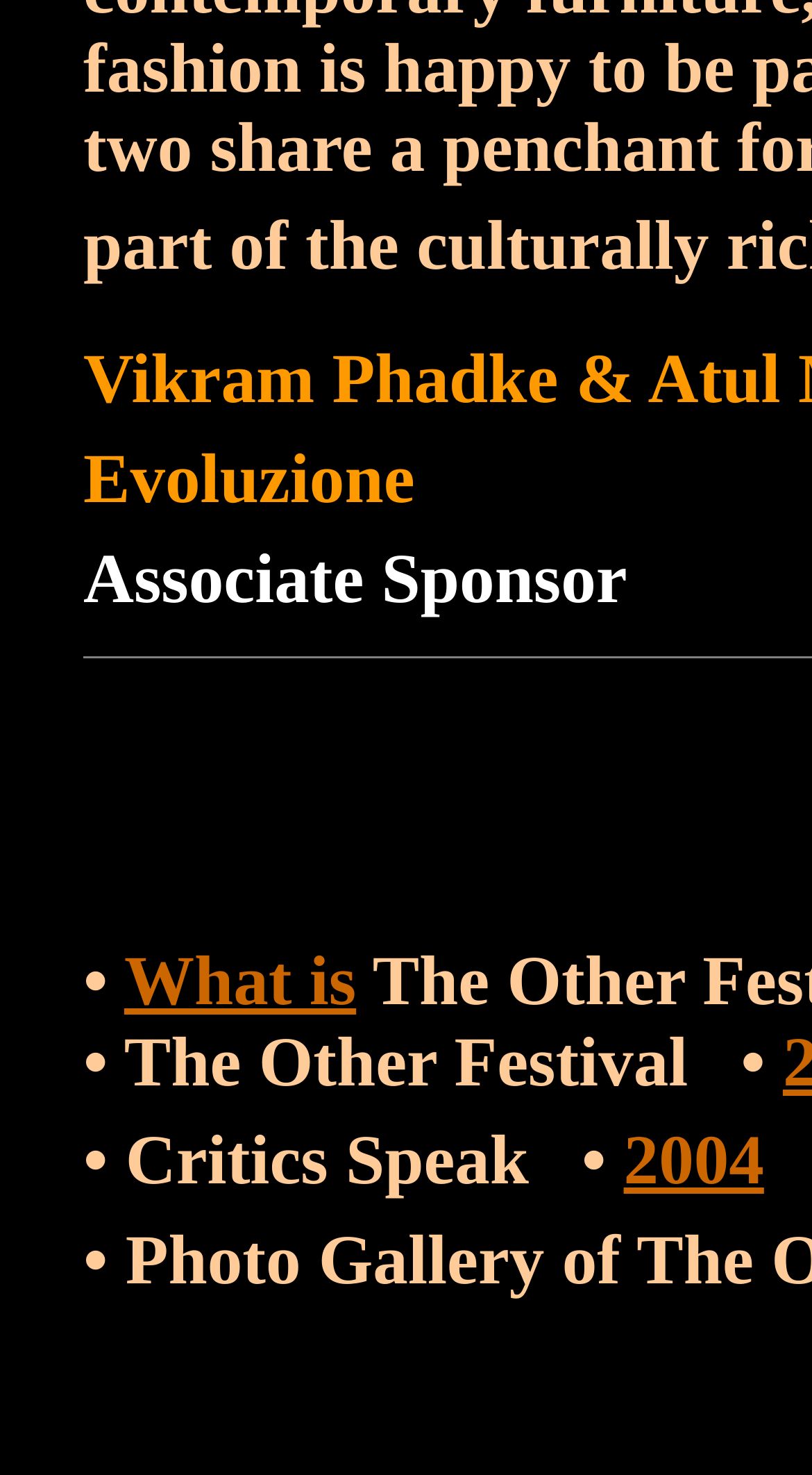Using the information in the image, give a detailed answer to the following question: What is the role of the sponsor mentioned on the webpage?

The role of the sponsor mentioned on the webpage is 'Associate Sponsor' which is a StaticText element located at [0.103, 0.367, 0.772, 0.419].